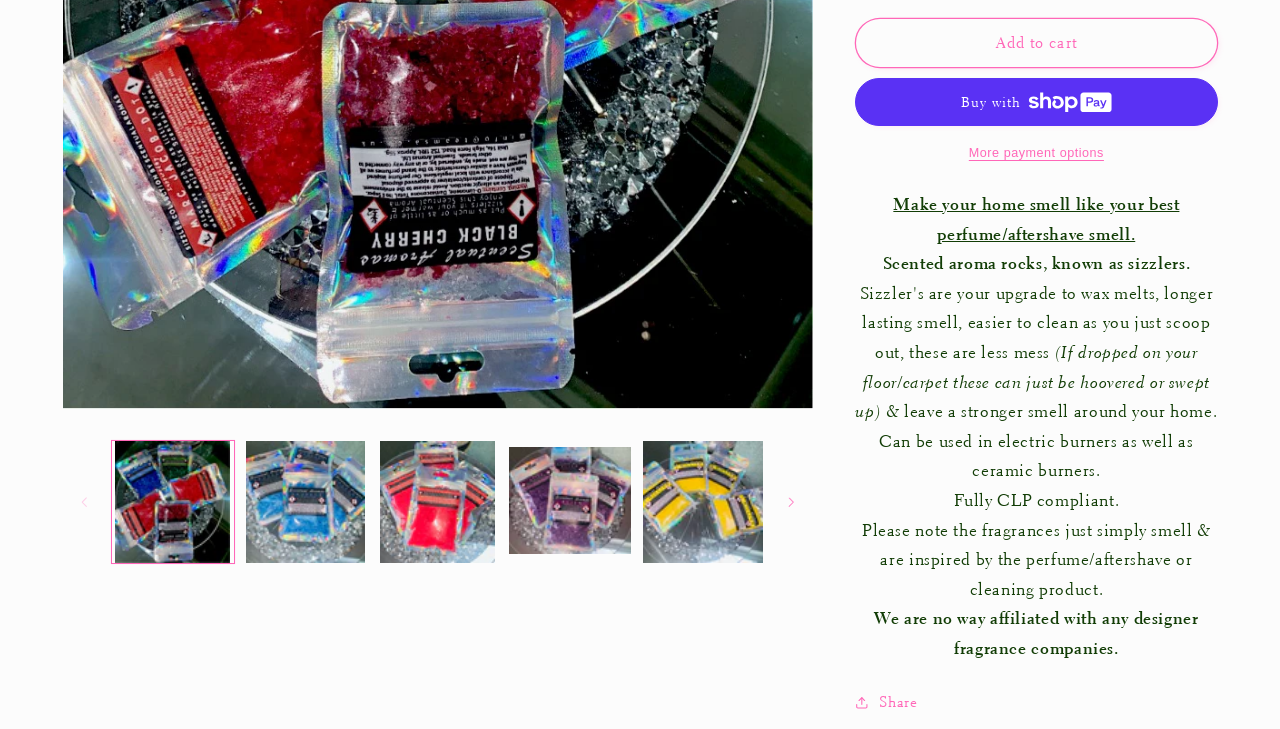Please provide the bounding box coordinates for the UI element as described: "Share". The coordinates must be four floats between 0 and 1, represented as [left, top, right, bottom].

[0.668, 0.946, 0.717, 0.982]